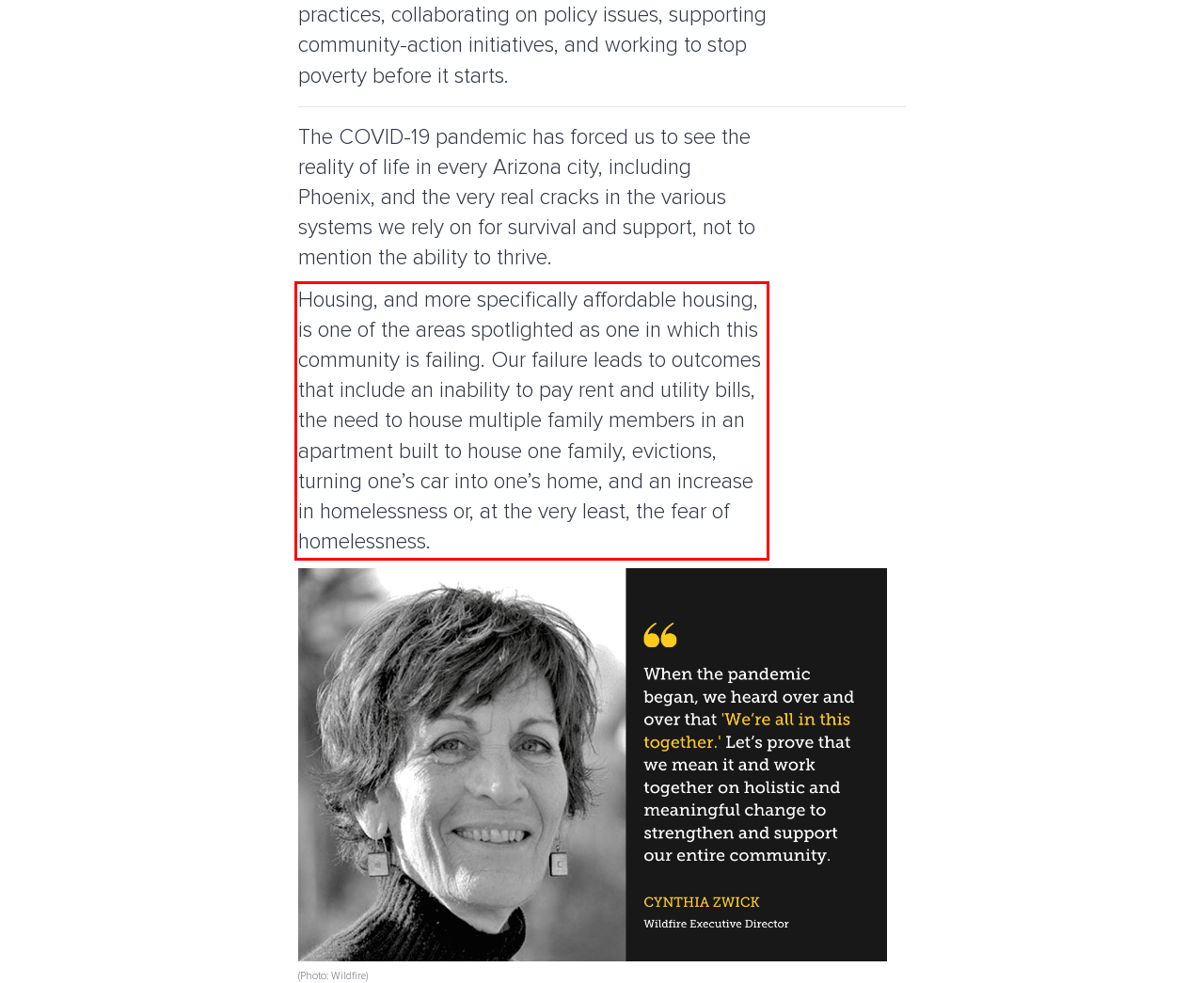Identify the text inside the red bounding box in the provided webpage screenshot and transcribe it.

Housing, and more specifically affordable housing, is one of the areas spotlighted as one in which this community is failing. Our failure leads to outcomes that include an inability to pay rent and utility bills, the need to house multiple family members in an apartment built to house one family, evictions, turning one’s car into one’s home, and an increase in homelessness or, at the very least, the fear of homelessness.